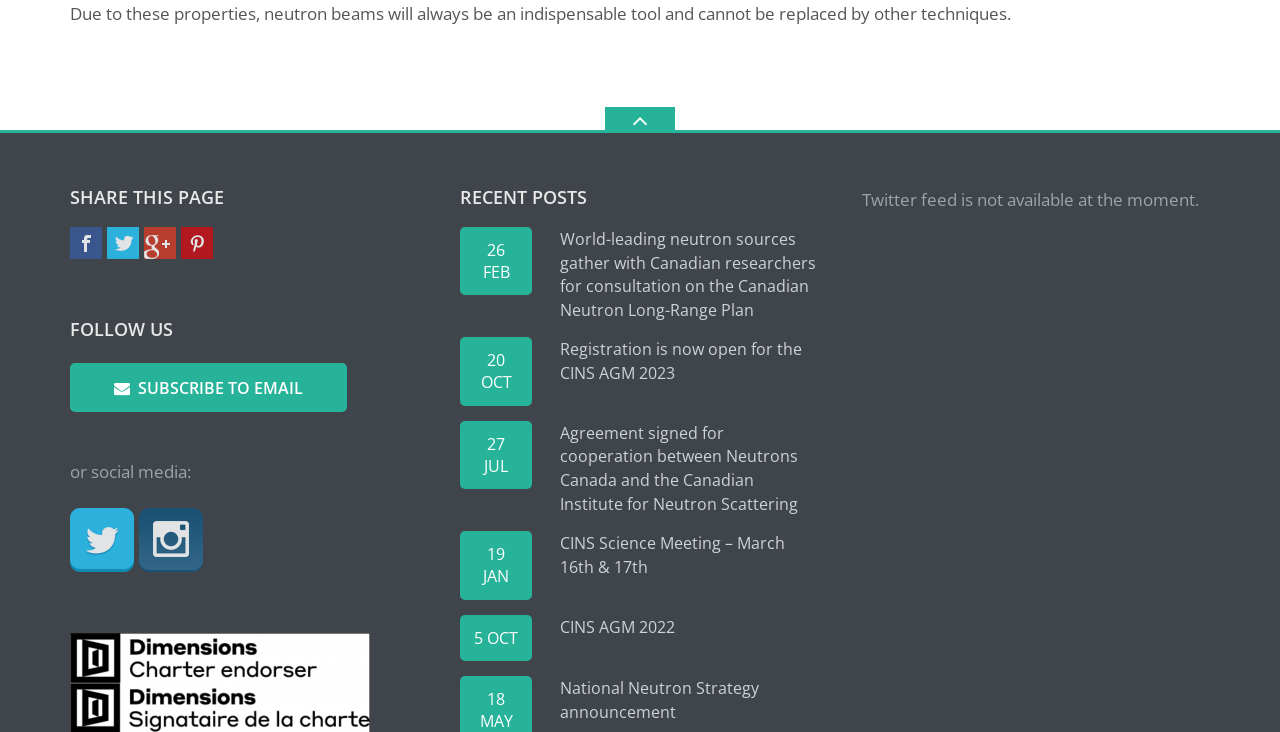Can you specify the bounding box coordinates for the region that should be clicked to fulfill this instruction: "Share this page on Facebook".

[0.055, 0.31, 0.08, 0.353]